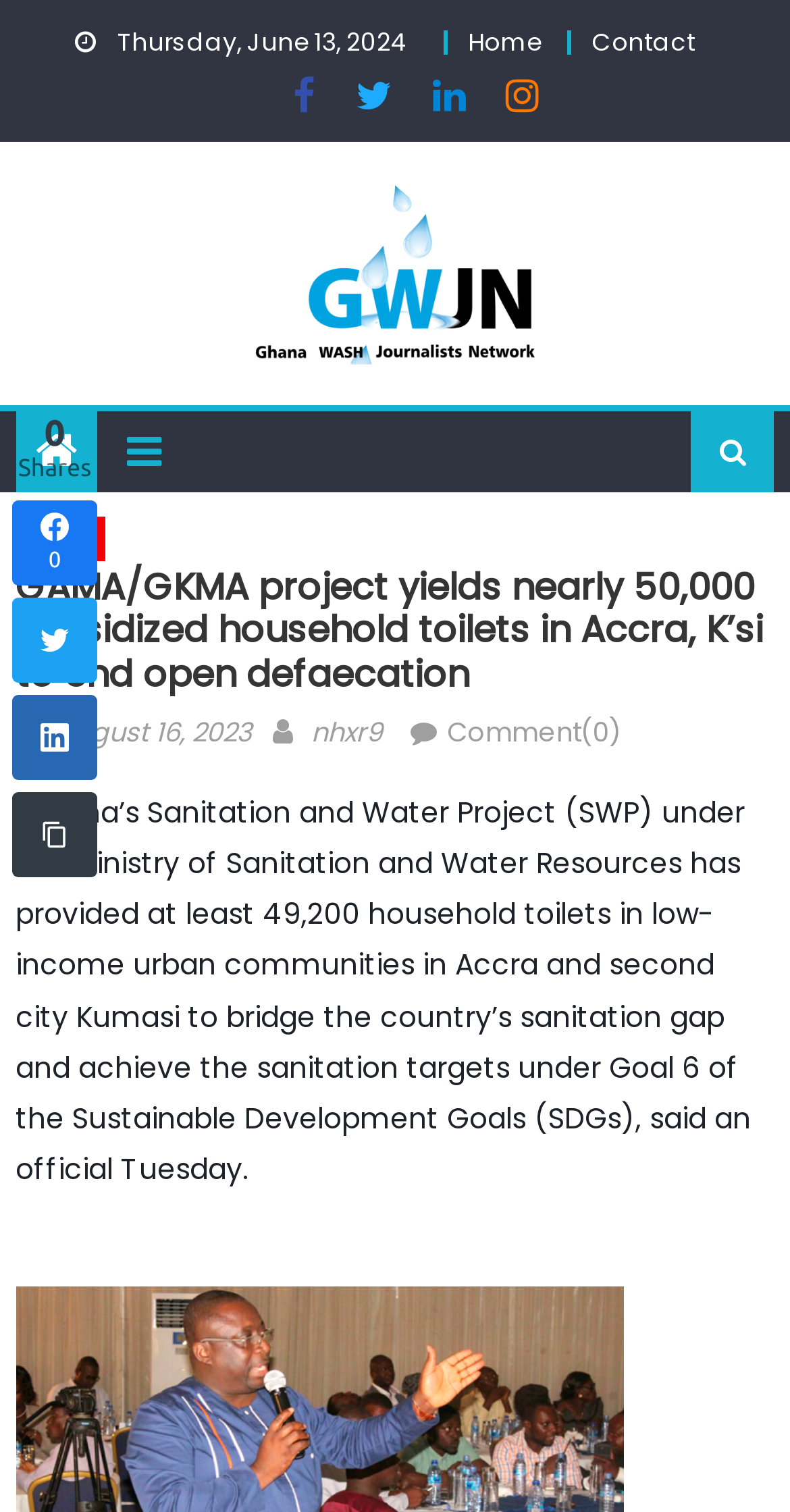Can you determine the bounding box coordinates of the area that needs to be clicked to fulfill the following instruction: "Click on Home"?

[0.592, 0.016, 0.685, 0.039]